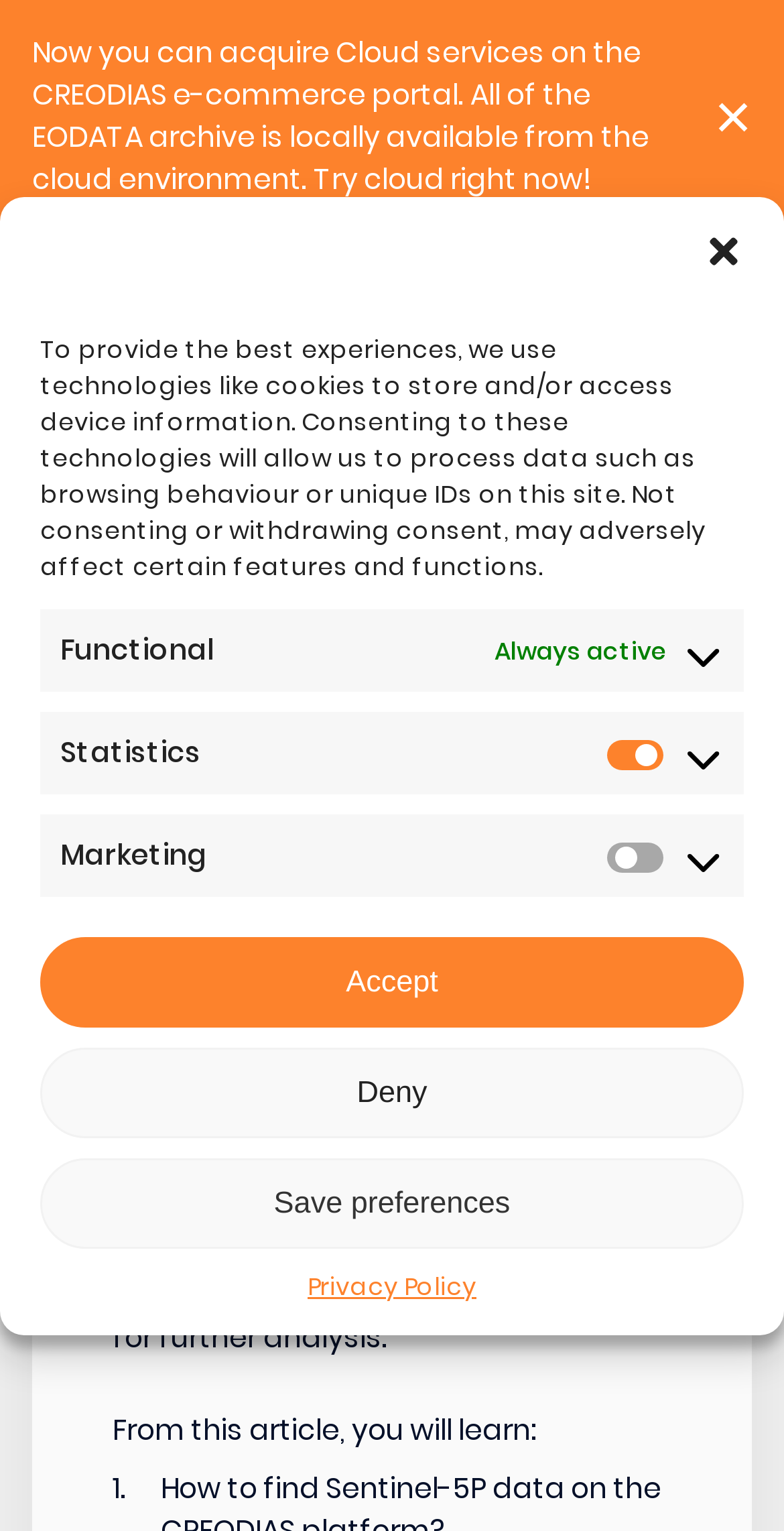Identify the bounding box for the element characterized by the following description: "Save preferences".

[0.051, 0.757, 0.949, 0.816]